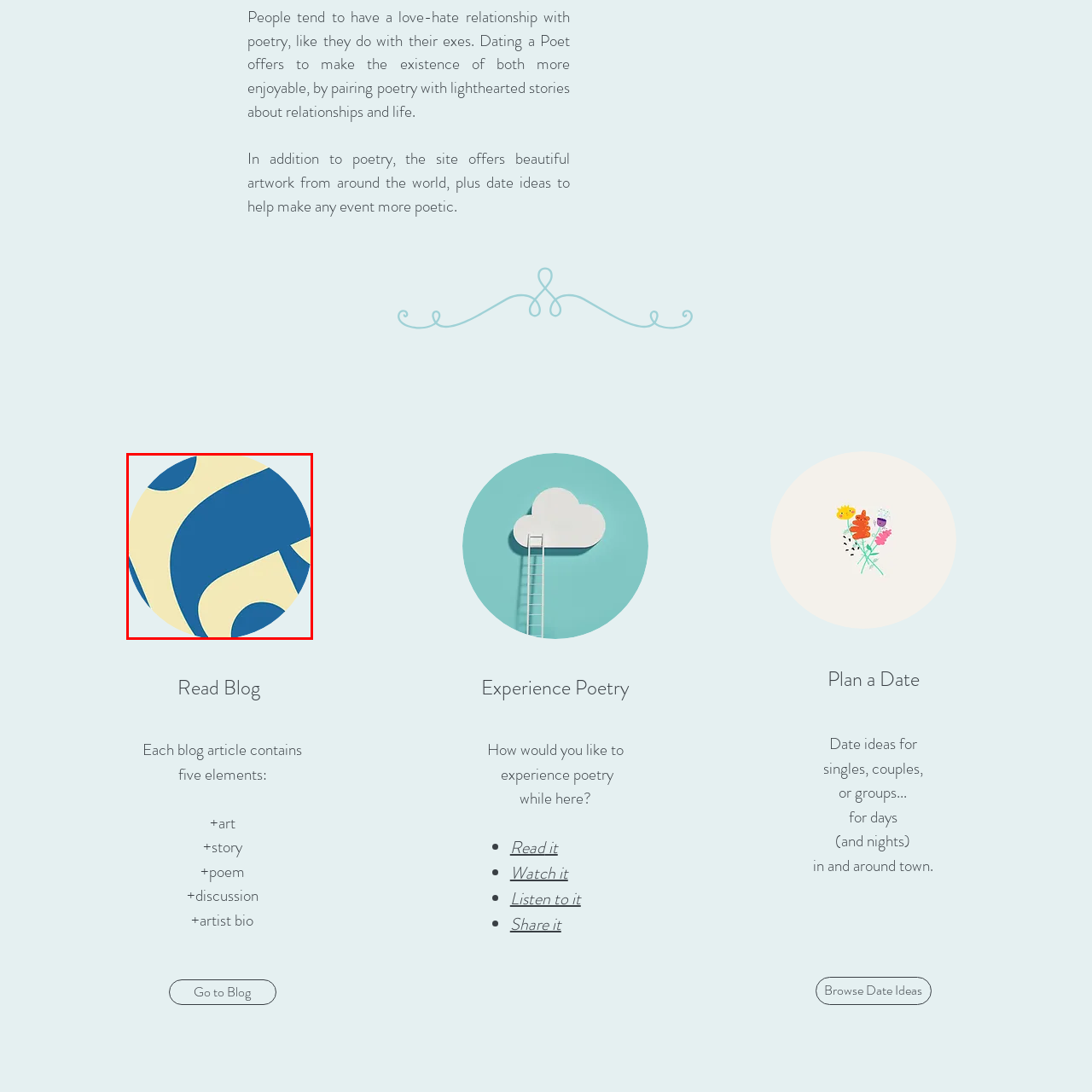Focus on the image enclosed by the red outline and give a short answer: What theme does the image likely serve to enhance?

Poetry, relationships, and art